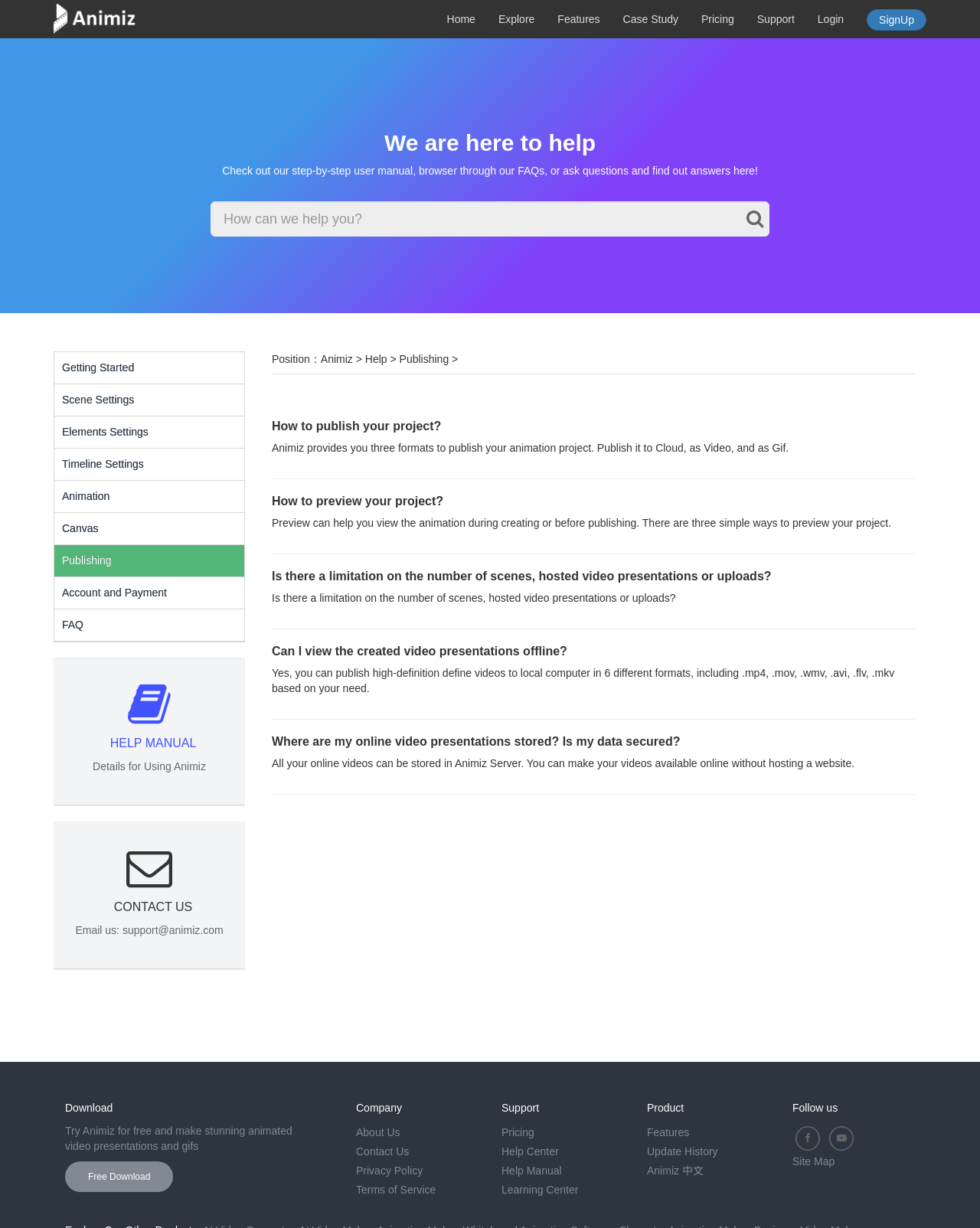What is the purpose of the 'Publishing' section?
Examine the screenshot and reply with a single word or phrase.

To publish animation projects